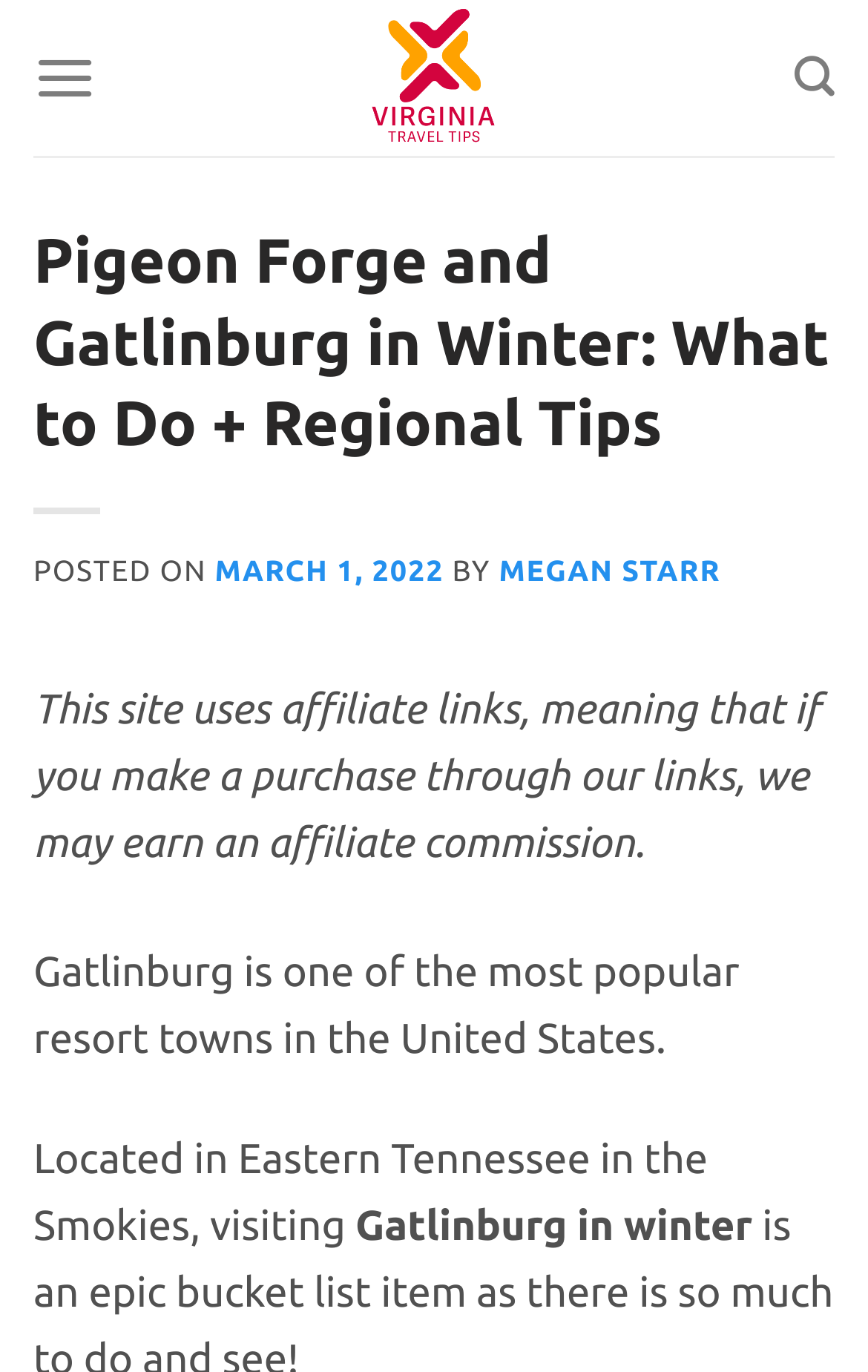Who is the author of this post?
Your answer should be a single word or phrase derived from the screenshot.

MEGAN STARR